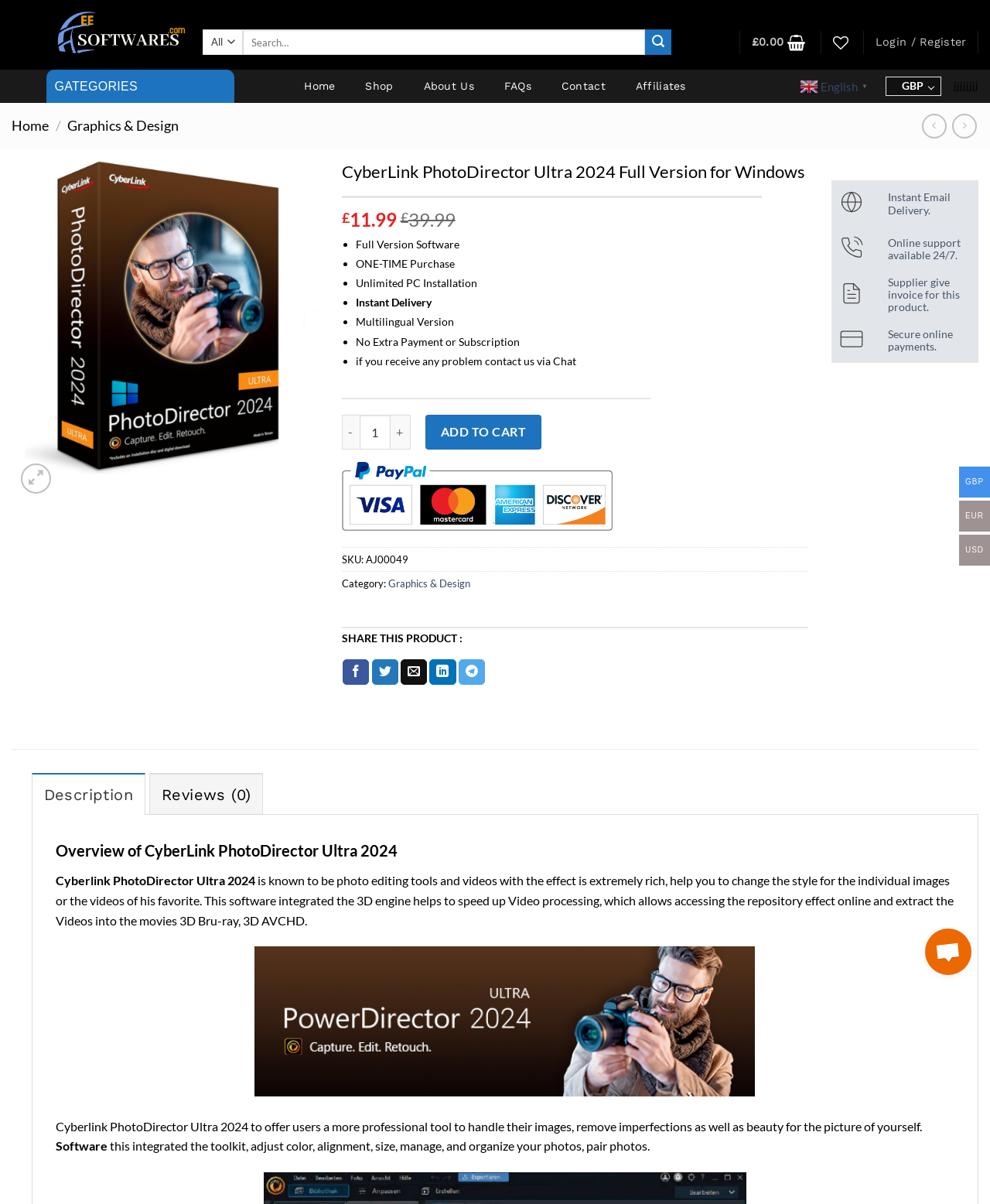Please identify the bounding box coordinates of the region to click in order to complete the given instruction: "Click on ADD TO CART". The coordinates should be four float numbers between 0 and 1, i.e., [left, top, right, bottom].

[0.429, 0.344, 0.547, 0.373]